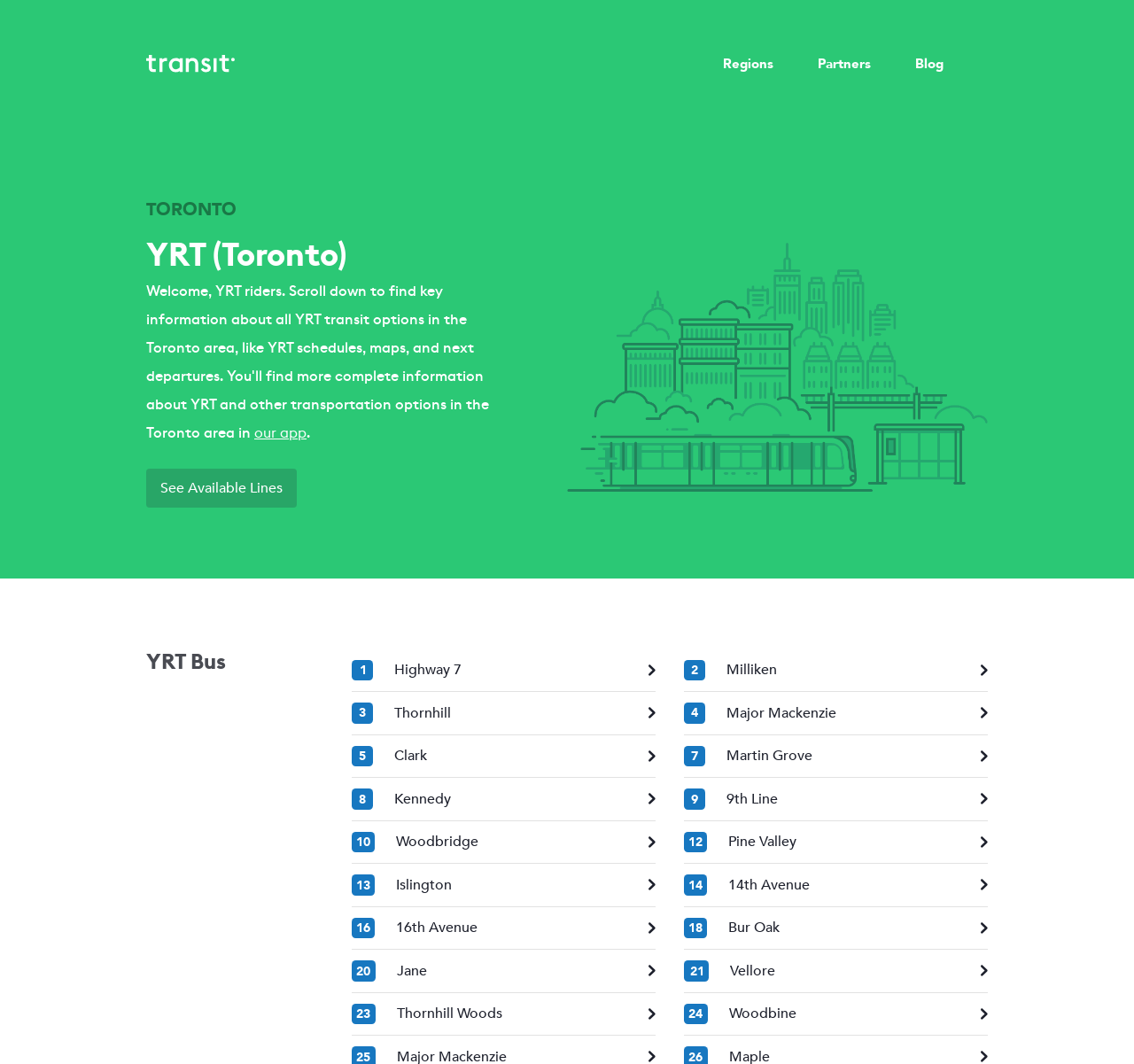What is the text of the link next to the 'our app' link?
Based on the image, answer the question with a single word or brief phrase.

.